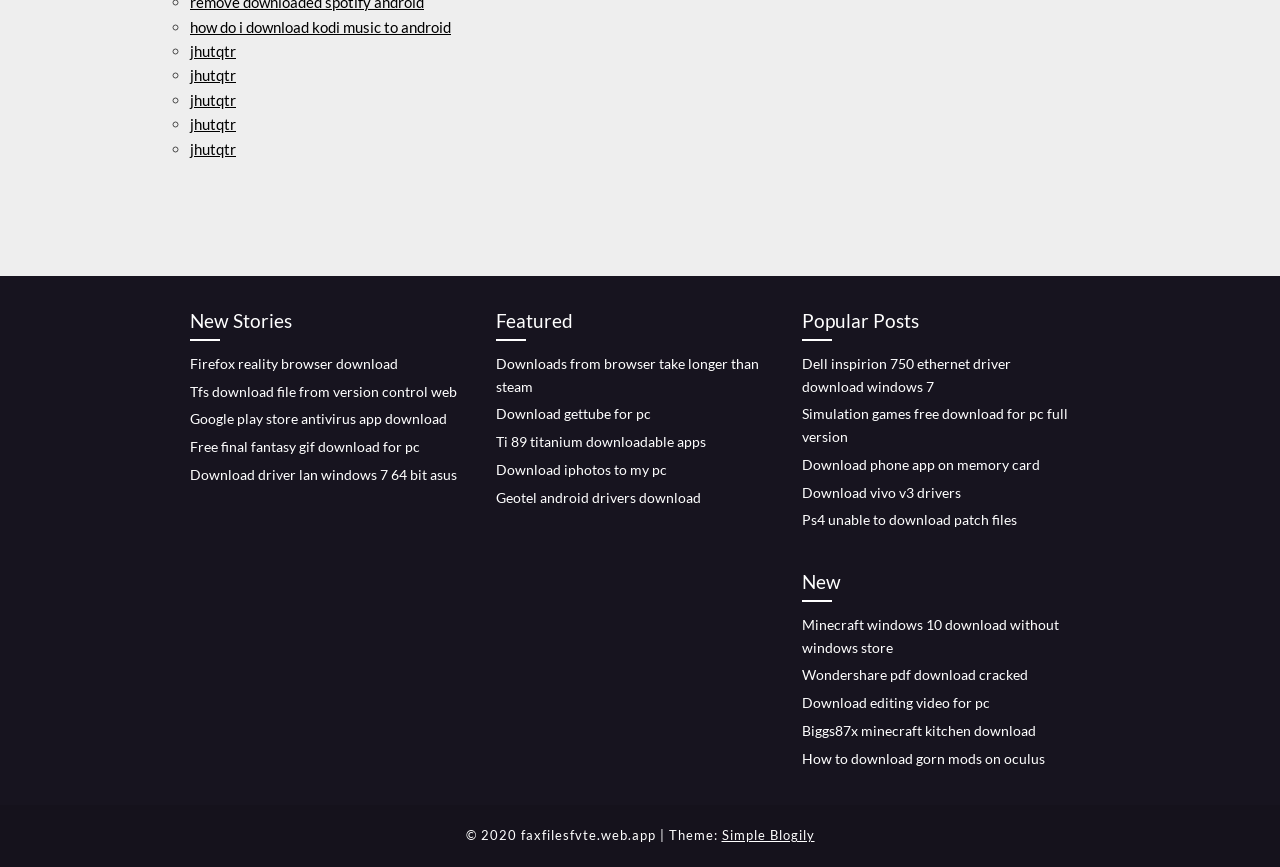What is the first link on the webpage?
Answer with a single word or phrase by referring to the visual content.

how do i download kodi music to android